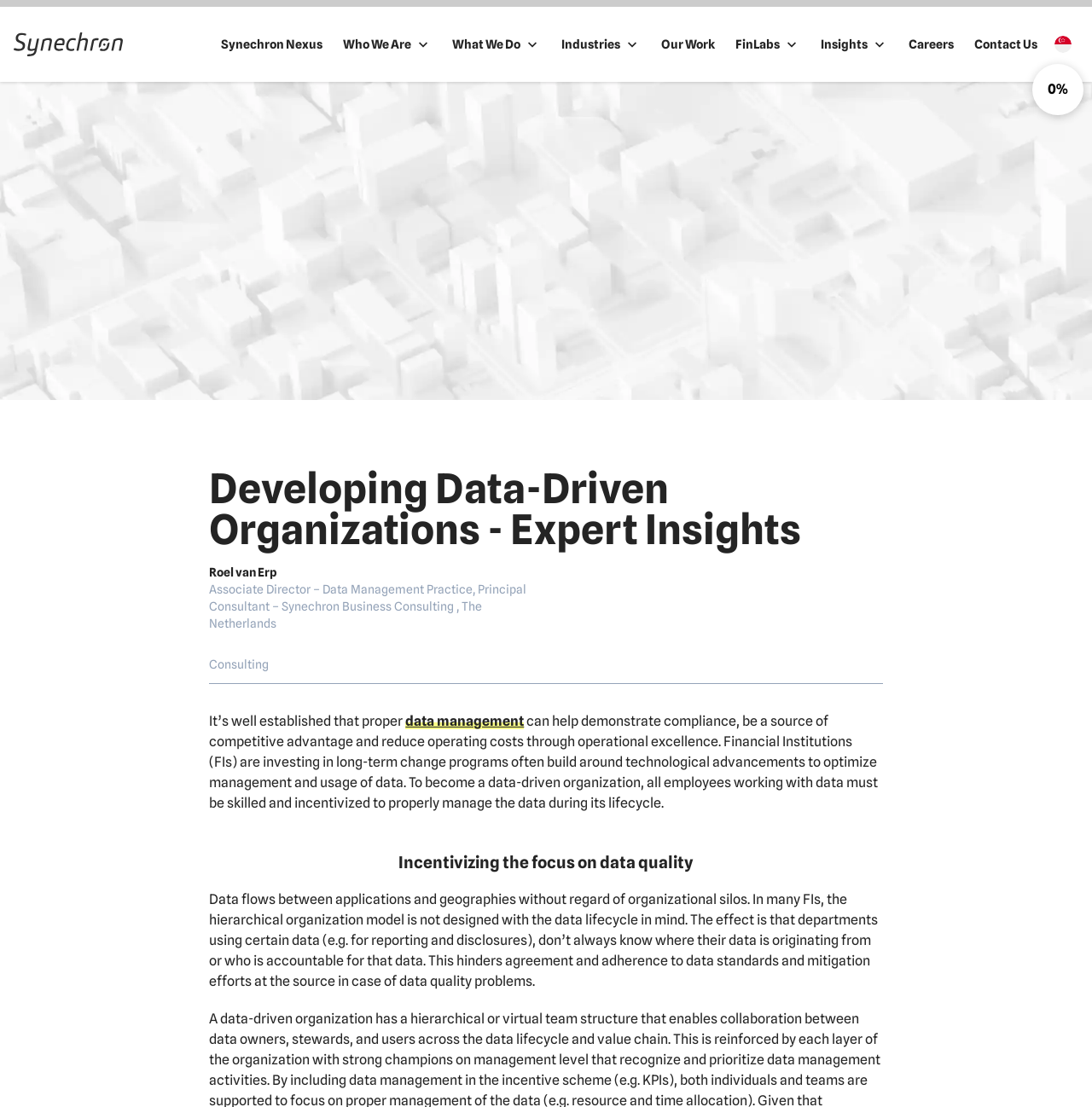What is the role of Roel van Erp?
Using the information presented in the image, please offer a detailed response to the question.

Roel van Erp's role is mentioned in the StaticText element 'Associate Director – Data Management Practice, Principal Consultant – Synechron Business Consulting, The Netherlands', which provides his job title and affiliation.